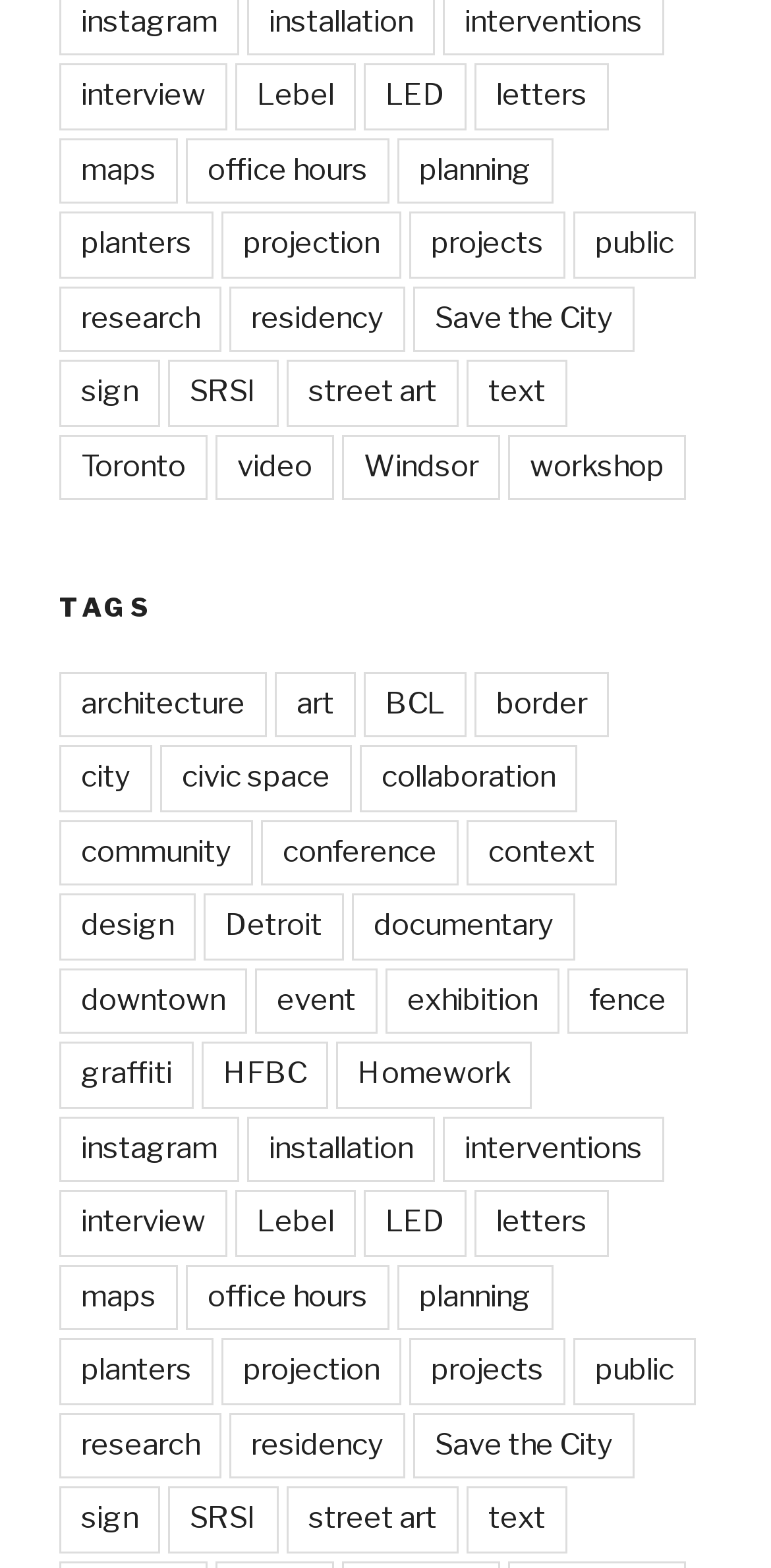Find the bounding box coordinates of the clickable element required to execute the following instruction: "explore the 'street art' link". Provide the coordinates as four float numbers between 0 and 1, i.e., [left, top, right, bottom].

[0.372, 0.23, 0.595, 0.272]